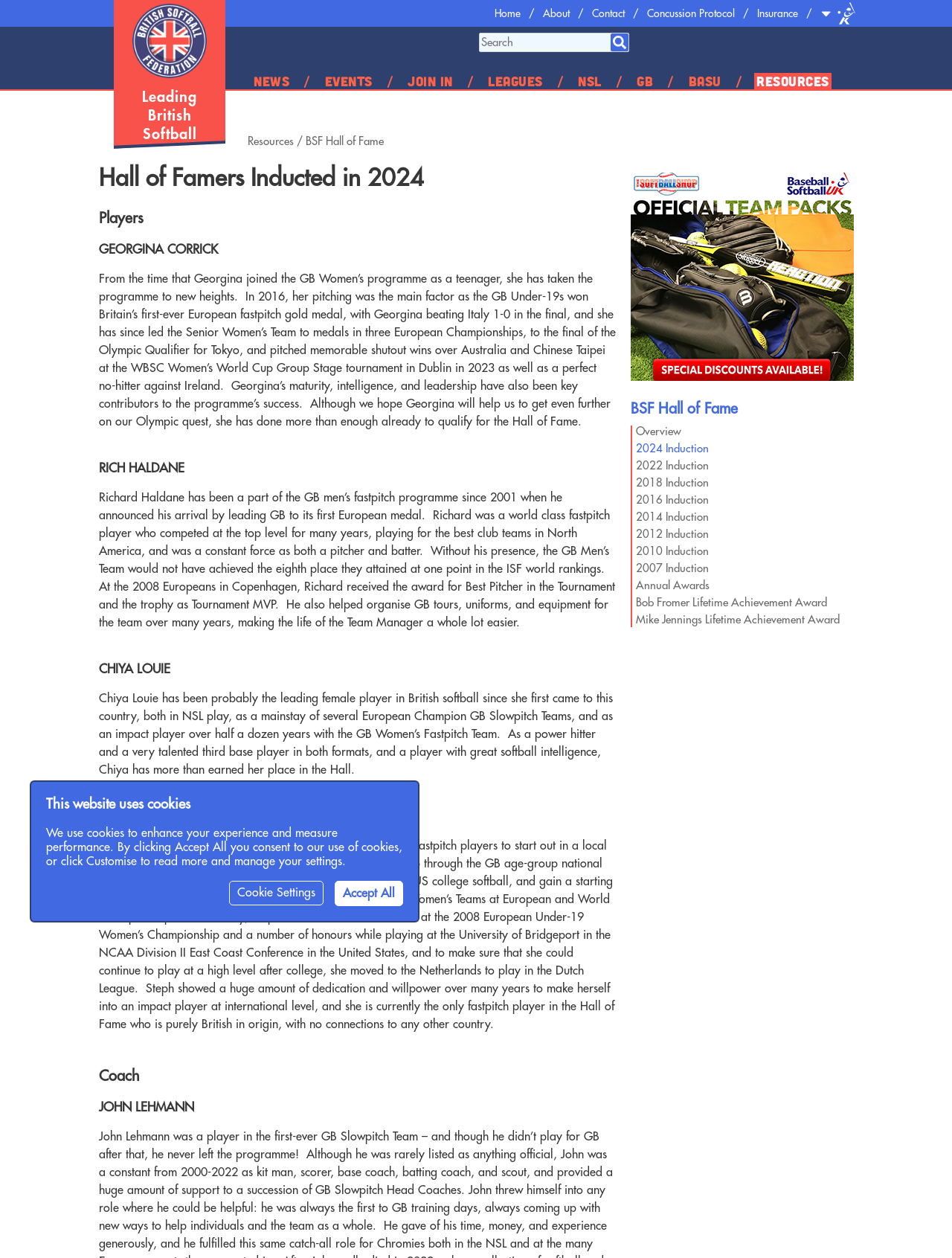Given the description "name="submit" value="Accept All"", provide the bounding box coordinates of the corresponding UI element.

[0.352, 0.7, 0.423, 0.72]